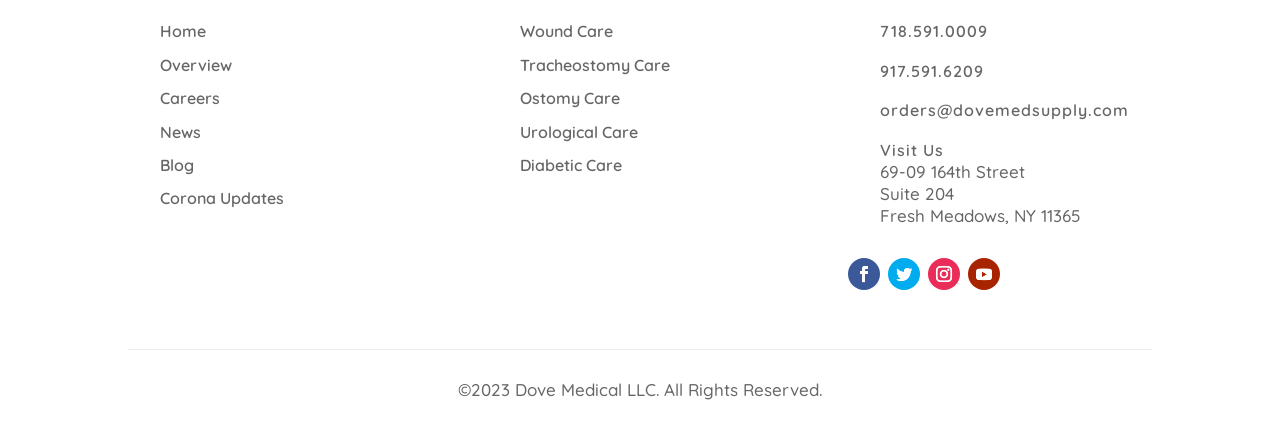Could you specify the bounding box coordinates for the clickable section to complete the following instruction: "Email orders@dovemedsupply.com"?

[0.688, 0.228, 0.9, 0.302]